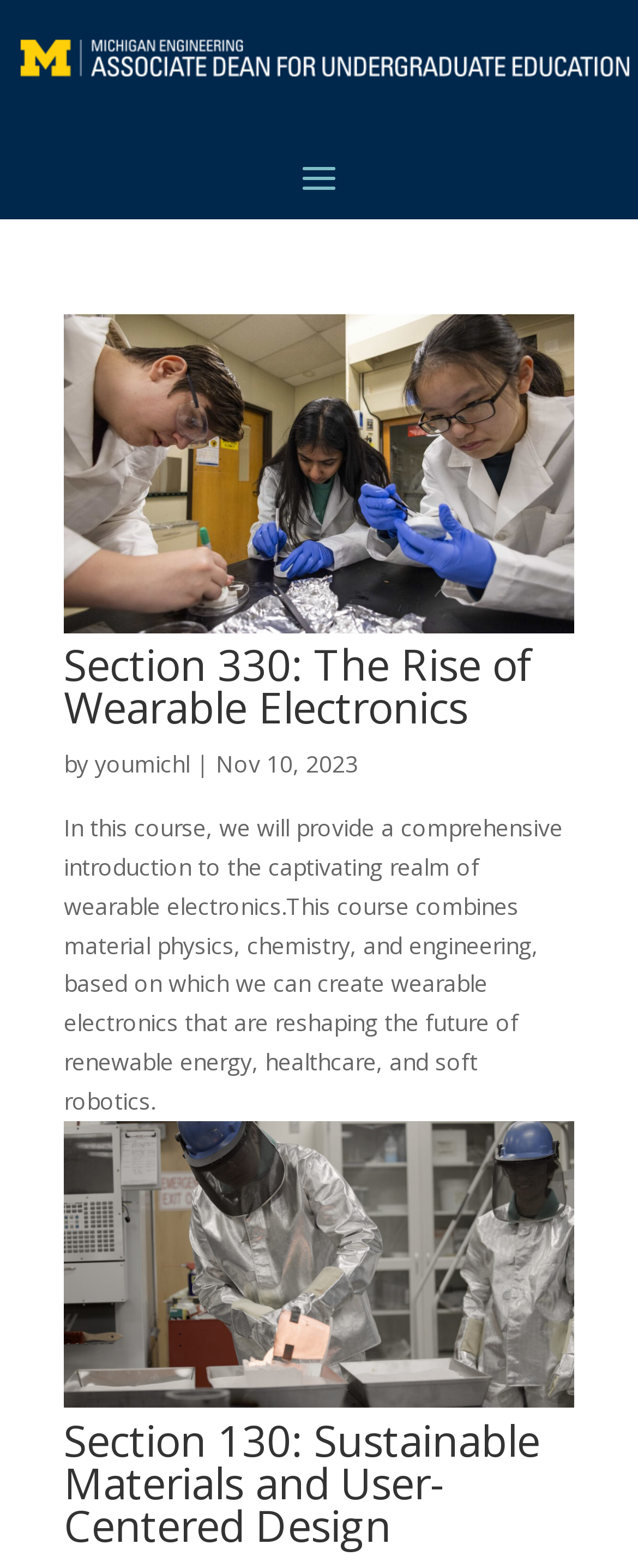Using the details from the image, please elaborate on the following question: What is the topic of the second course?

The topic of the second course is 'Sustainable Materials and User-Centered Design', which is mentioned in the link and heading elements with the same text content, specifically 'Section 130: Sustainable Materials and User-Centered Design'.